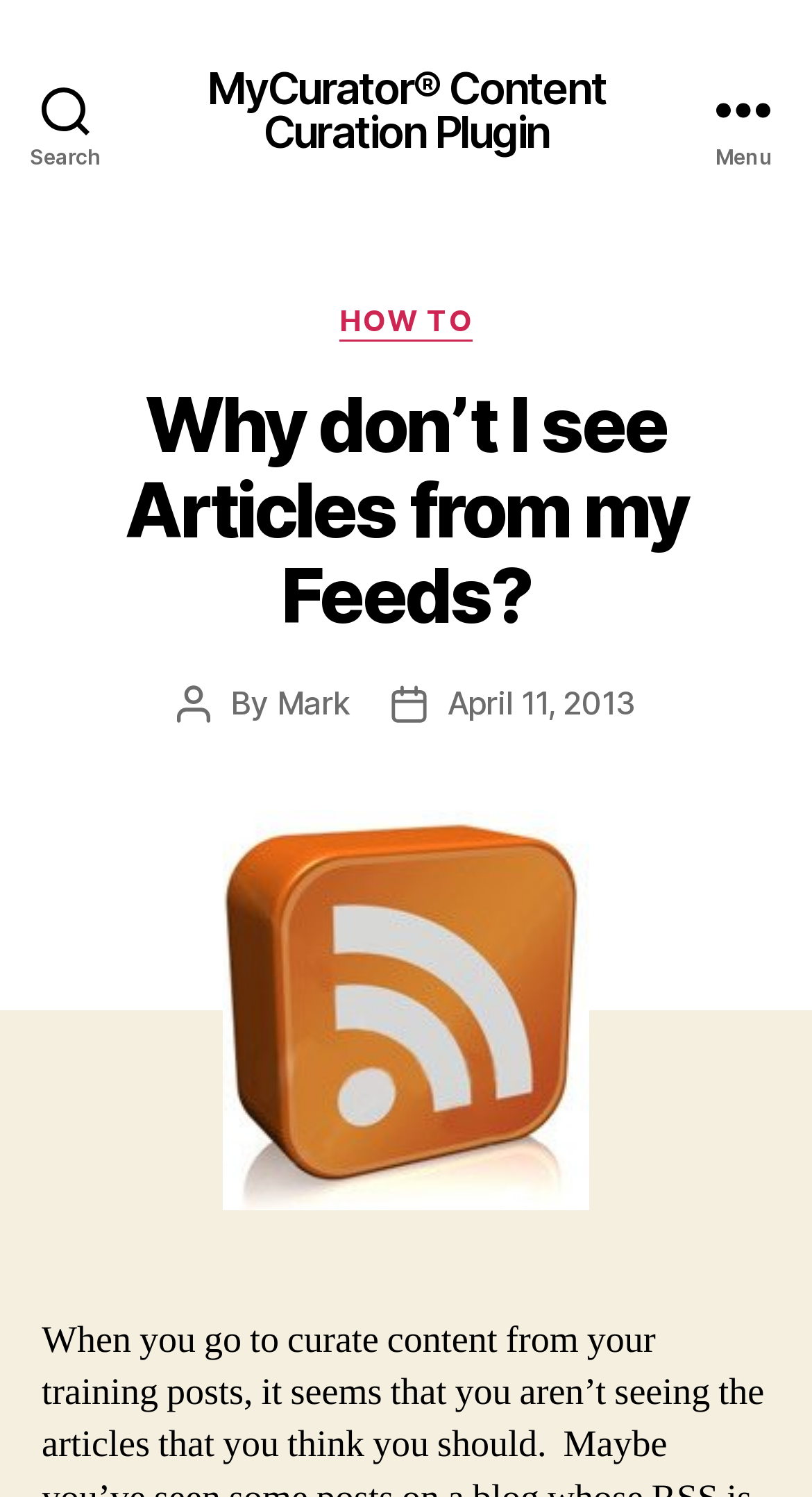What is the author of the article?
Please use the visual content to give a single word or phrase answer.

Mark